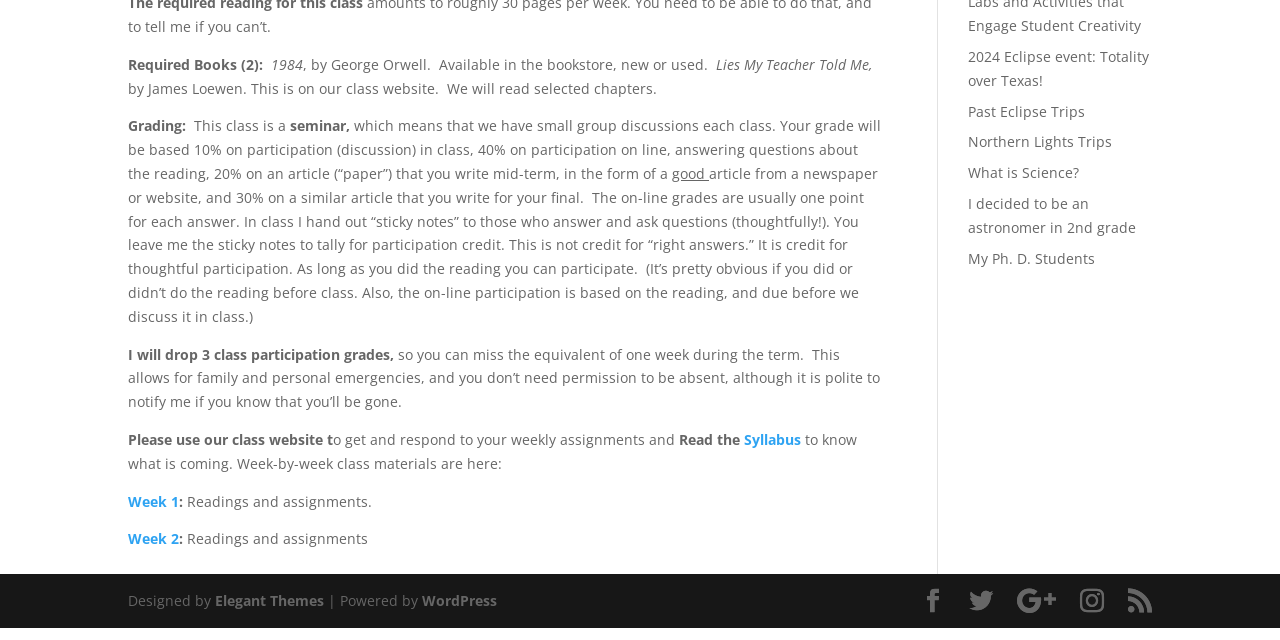Calculate the bounding box coordinates of the UI element given the description: "Week 1".

[0.1, 0.768, 0.14, 0.798]